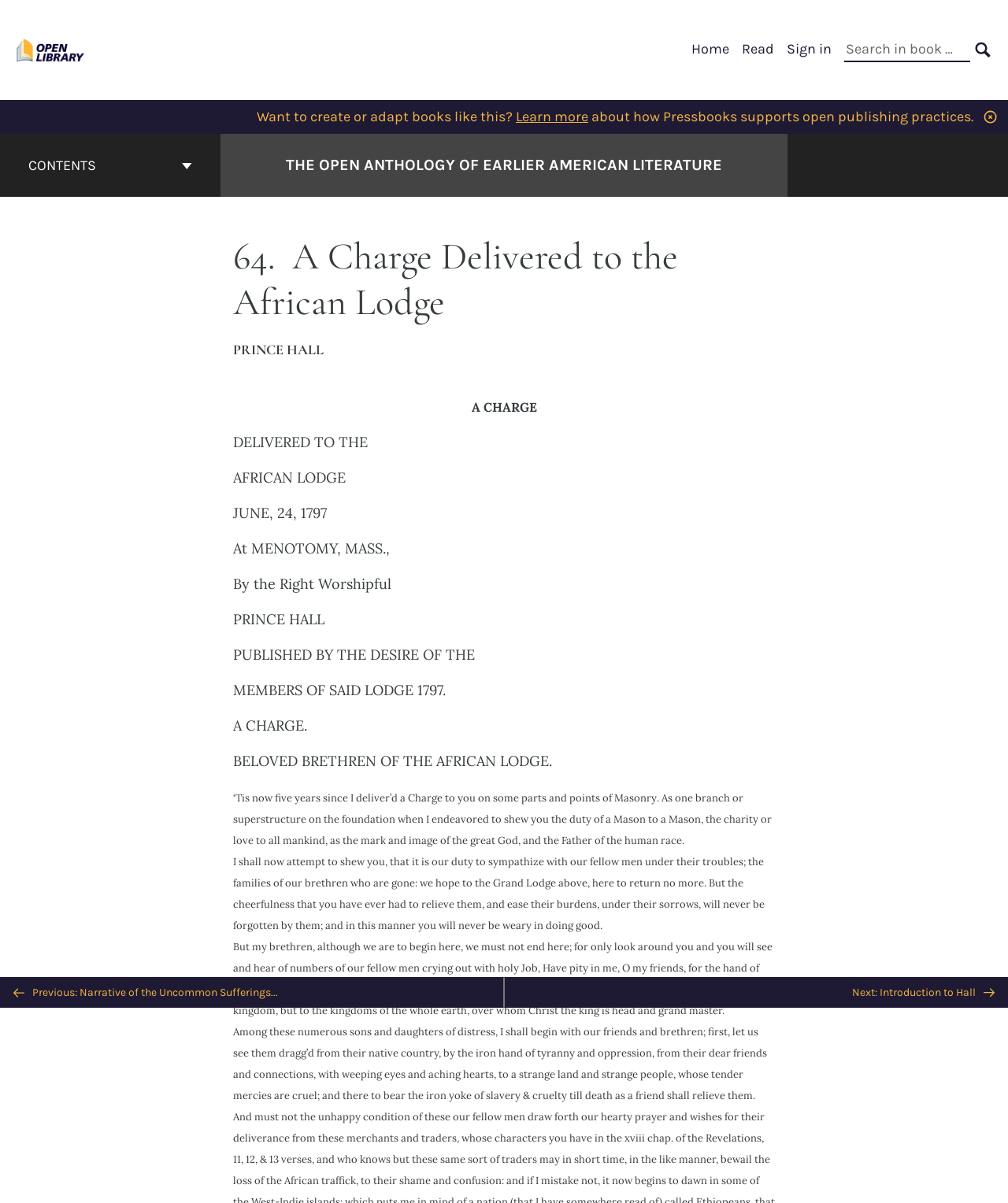Specify the bounding box coordinates of the area that needs to be clicked to achieve the following instruction: "Go to the previous chapter: Narrative of the Uncommon Sufferings".

[0.0, 0.812, 0.5, 0.838]